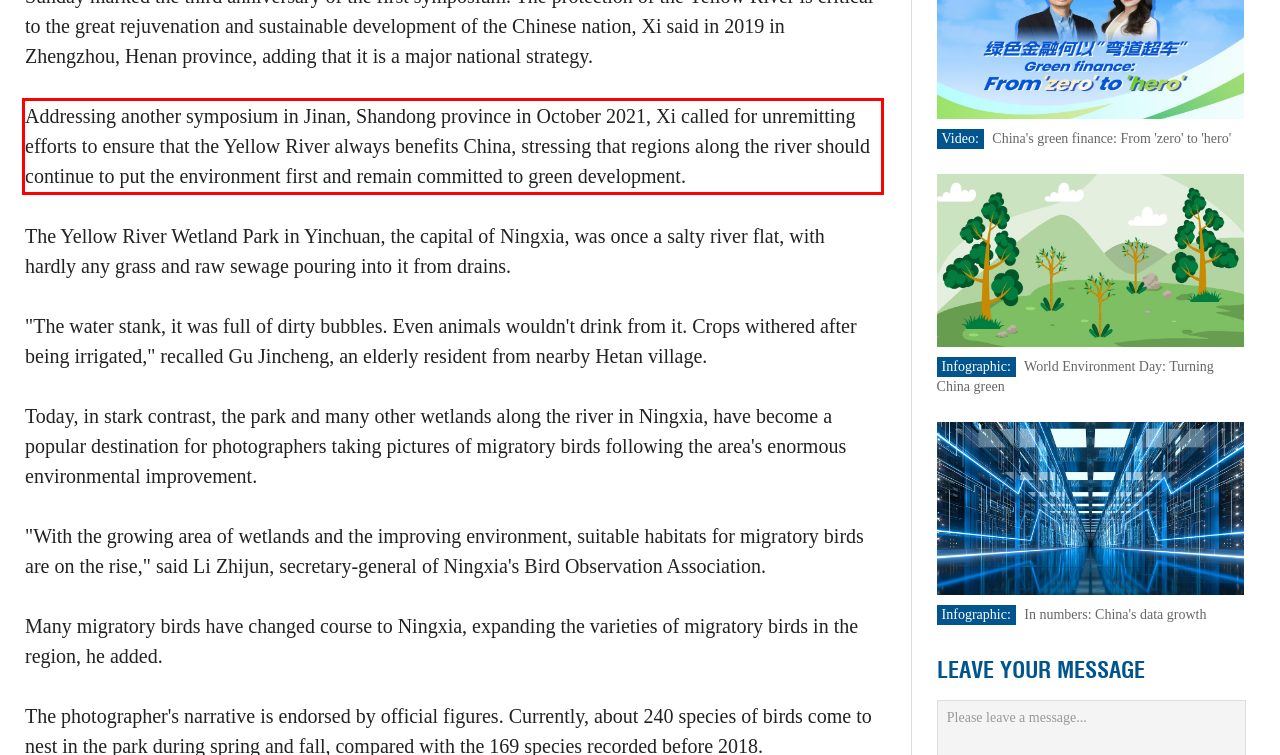The screenshot provided shows a webpage with a red bounding box. Apply OCR to the text within this red bounding box and provide the extracted content.

Addressing another symposium in Jinan, Shandong province in October 2021, Xi called for unremitting efforts to ensure that the Yellow River always benefits China, stressing that regions along the river should continue to put the environment first and remain committed to green development.